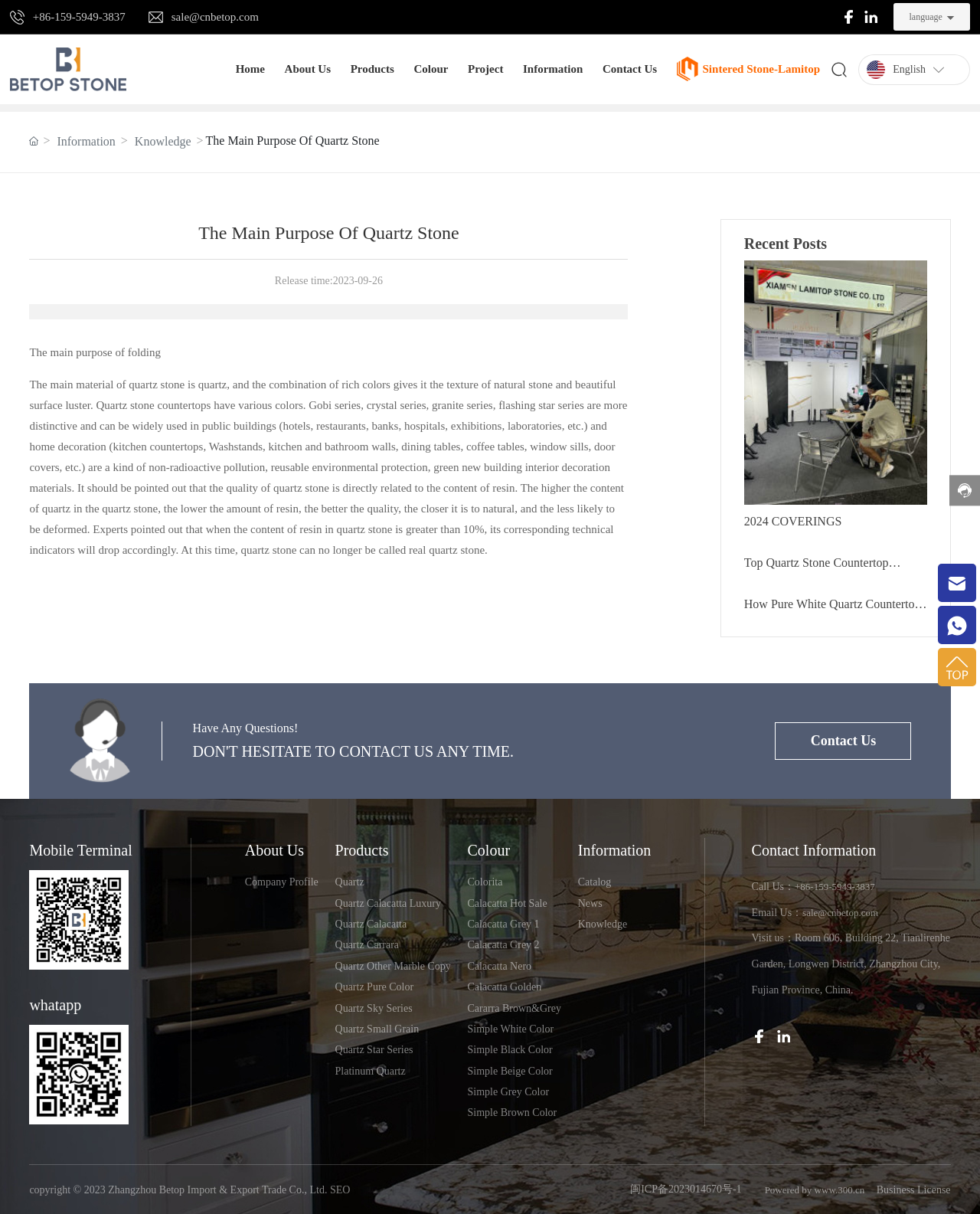Summarize the contents and layout of the webpage in detail.

This webpage is about Betop Stone, a company that specializes in international stone business. At the top left corner, there is a phone number and an email address for contact. Next to them, there are several language options. On the top right corner, there is a logo of Betop Stone and a language selection dropdown.

Below the top section, there is a navigation menu with links to "Home", "About Us", "Products", "Colour", "Project", "Information", and "Contact Us". 

The main content of the webpage is divided into two sections. On the left side, there is a section about quartz stone, including its main purpose, material, and applications. There is also a paragraph of text describing the quality of quartz stone and its relation to resin content.

On the right side, there is a section with recent posts, including links to articles about quartz stone countertops and manufacturers. Below this section, there is a call-to-action button "Have Any Questions!" and a link to "Contact Us".

At the bottom of the webpage, there are several sections with links to different categories, including "About Us", "Products", "Colour", and "Information". There is also a section with contact information, including a phone number and an email address.

Throughout the webpage, there are several images of quartz stone and the Betop Stone logo. The overall layout is organized and easy to navigate.